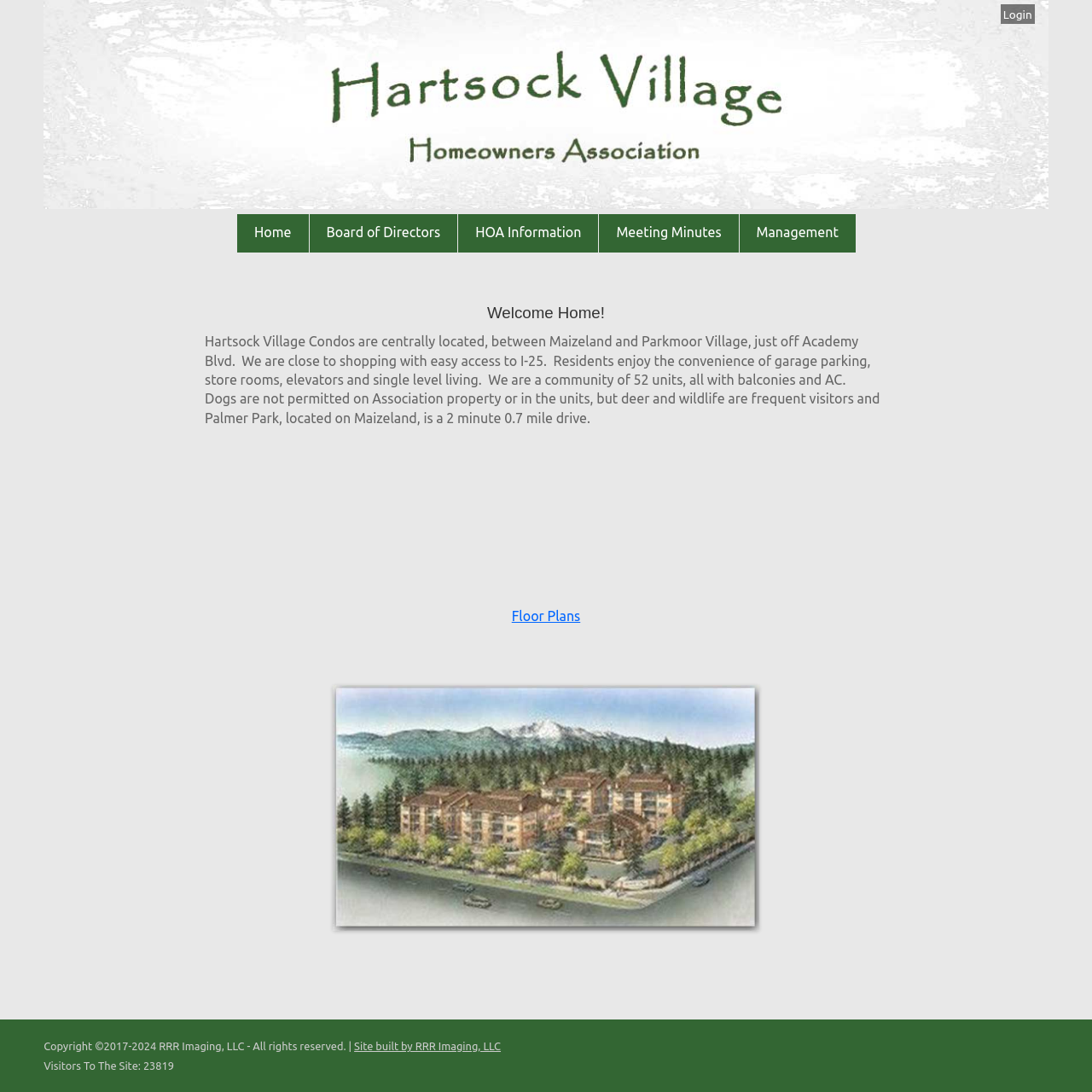What is the name of the company that built the site?
Look at the image and provide a detailed response to the question.

The link element with the text 'Site built by RRR Imaging, LLC' provides the information about the company that built the site.